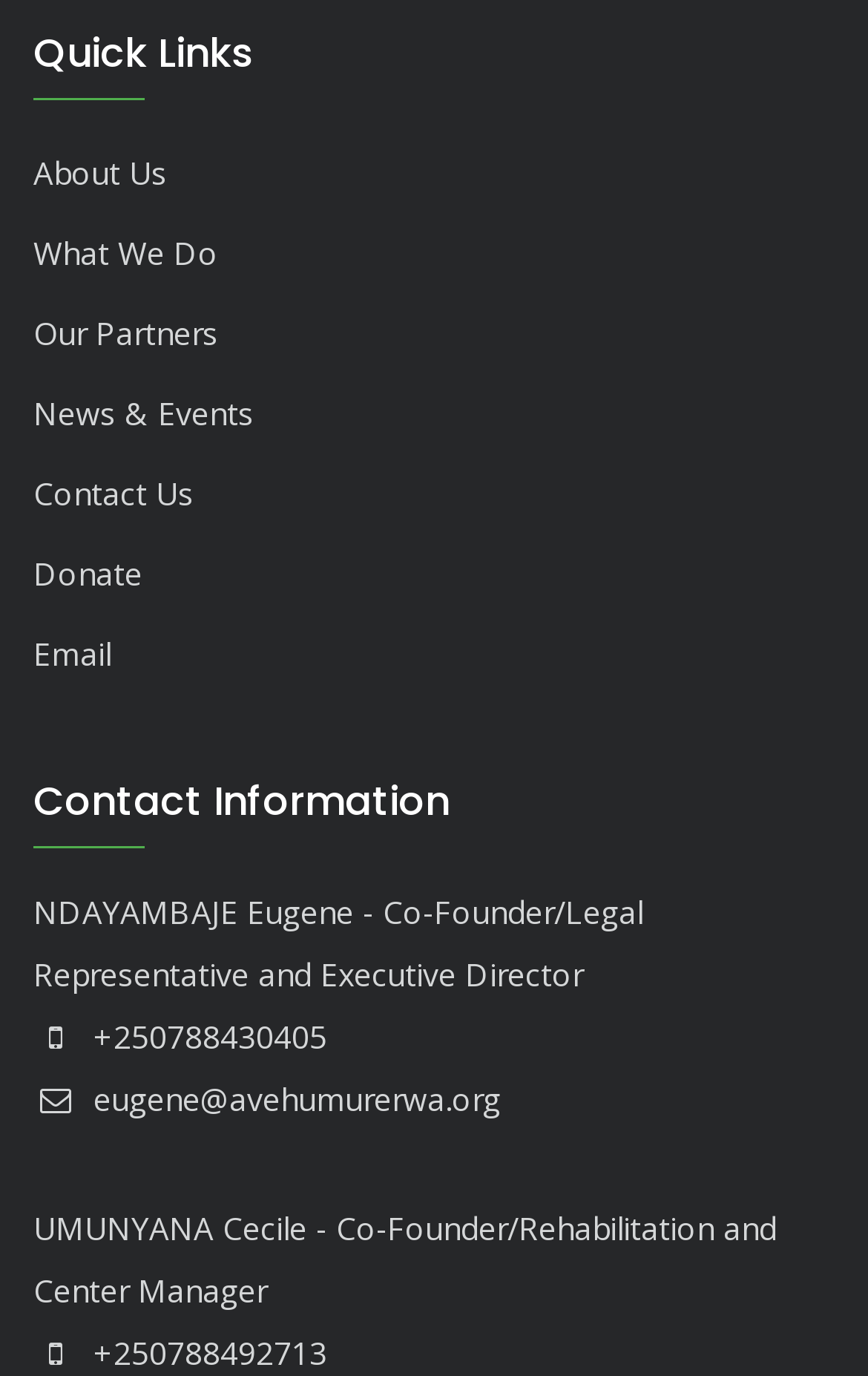What is the title of the second section on this page?
Answer briefly with a single word or phrase based on the image.

Contact Information